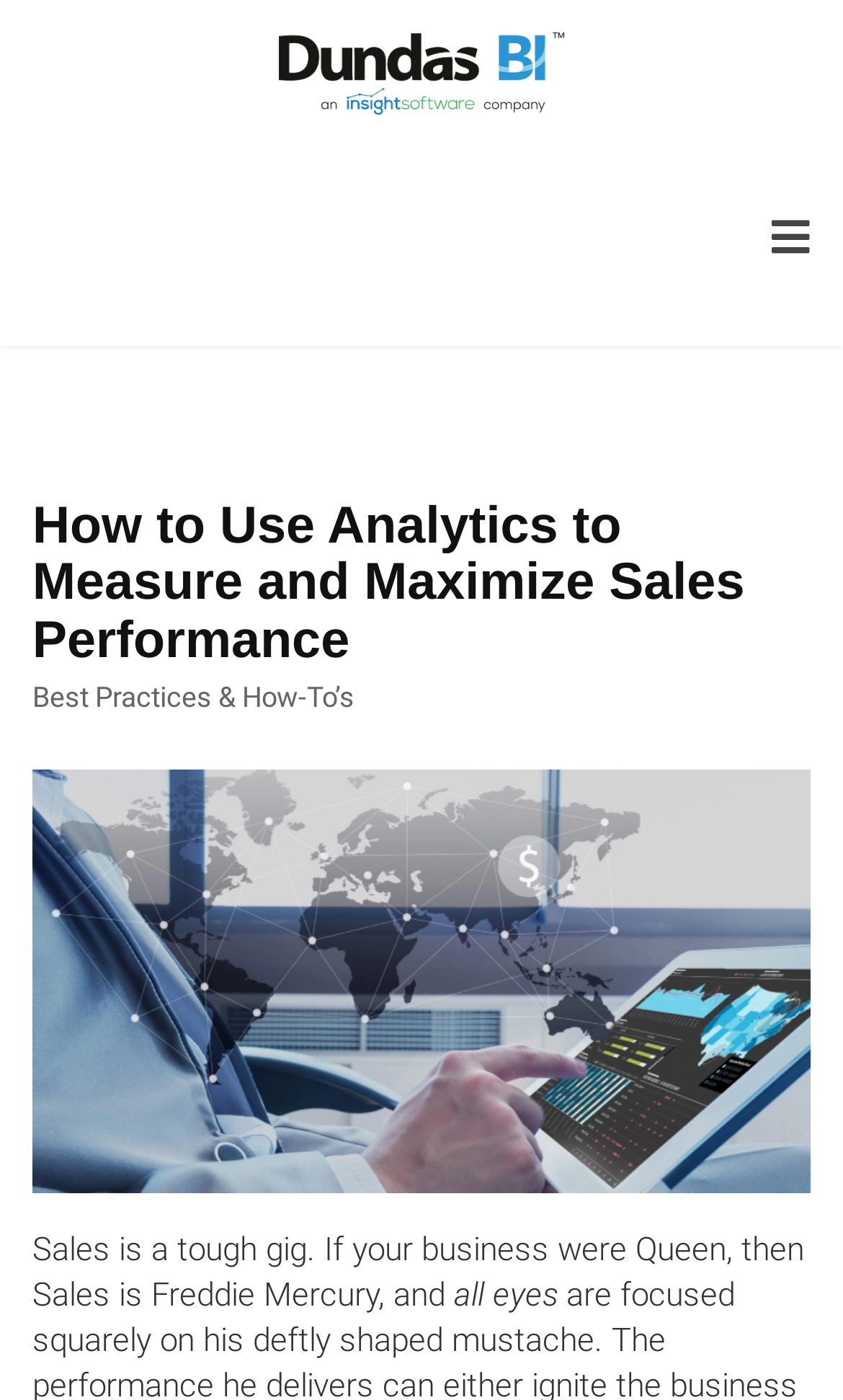Identify the bounding box for the described UI element. Provide the coordinates in (top-left x, top-left y, bottom-right x, bottom-right y) format with values ranging from 0 to 1: aria-label="Navigation"

[0.915, 0.093, 0.962, 0.247]